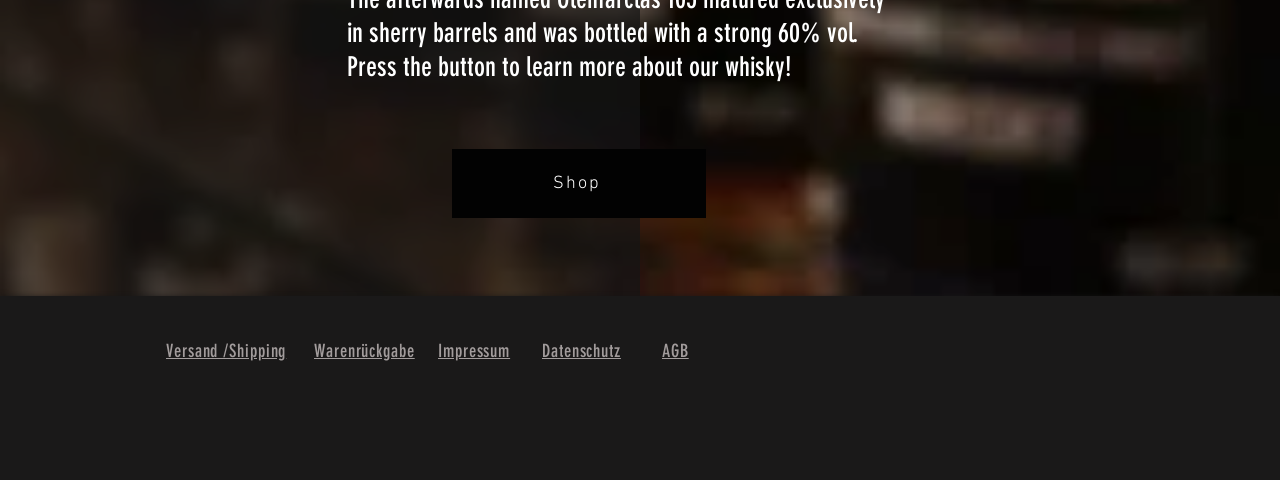How many links are in the footer section?
Refer to the screenshot and answer in one word or phrase.

5